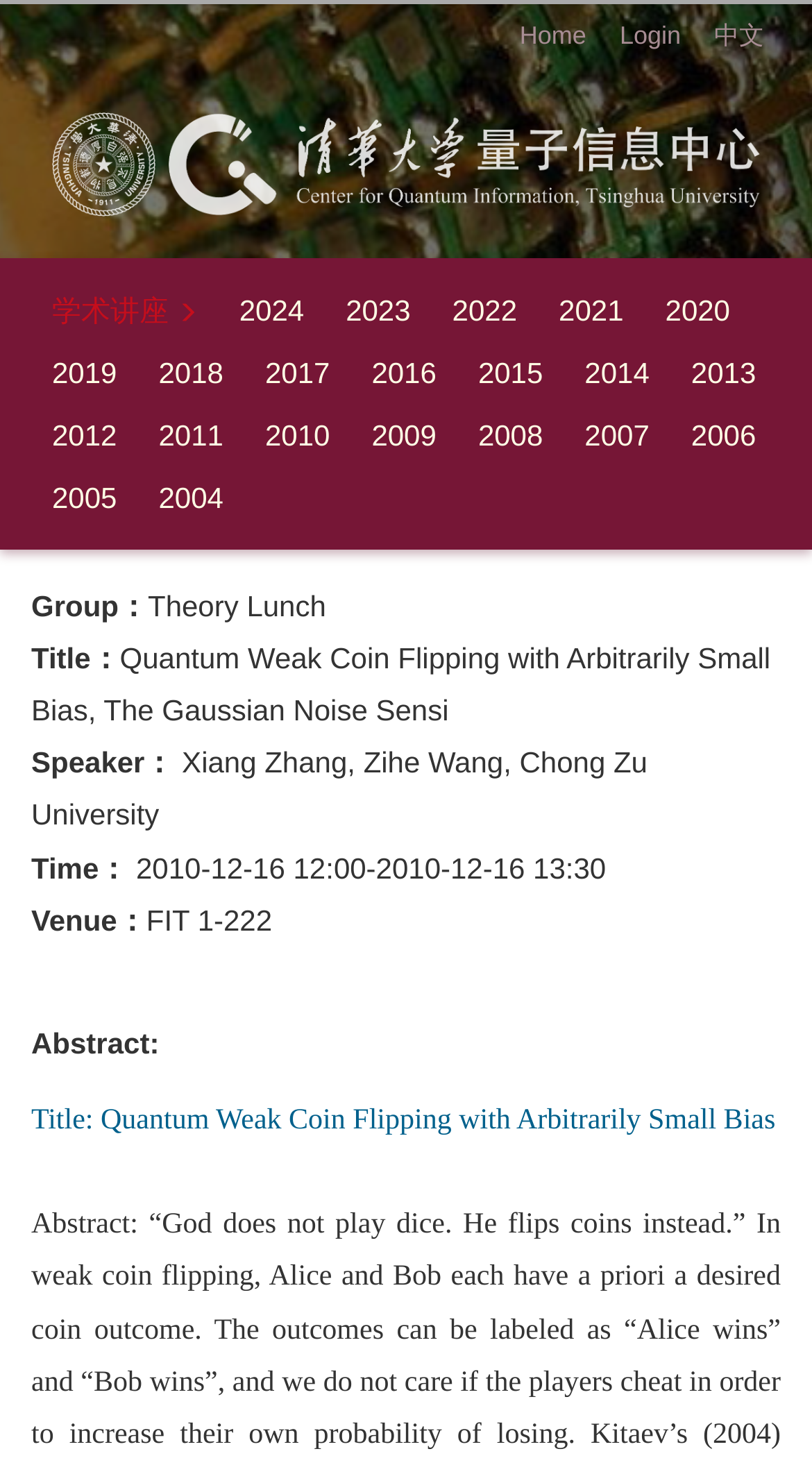Using the provided element description: "2022", determine the bounding box coordinates of the corresponding UI element in the screenshot.

[0.531, 0.19, 0.662, 0.232]